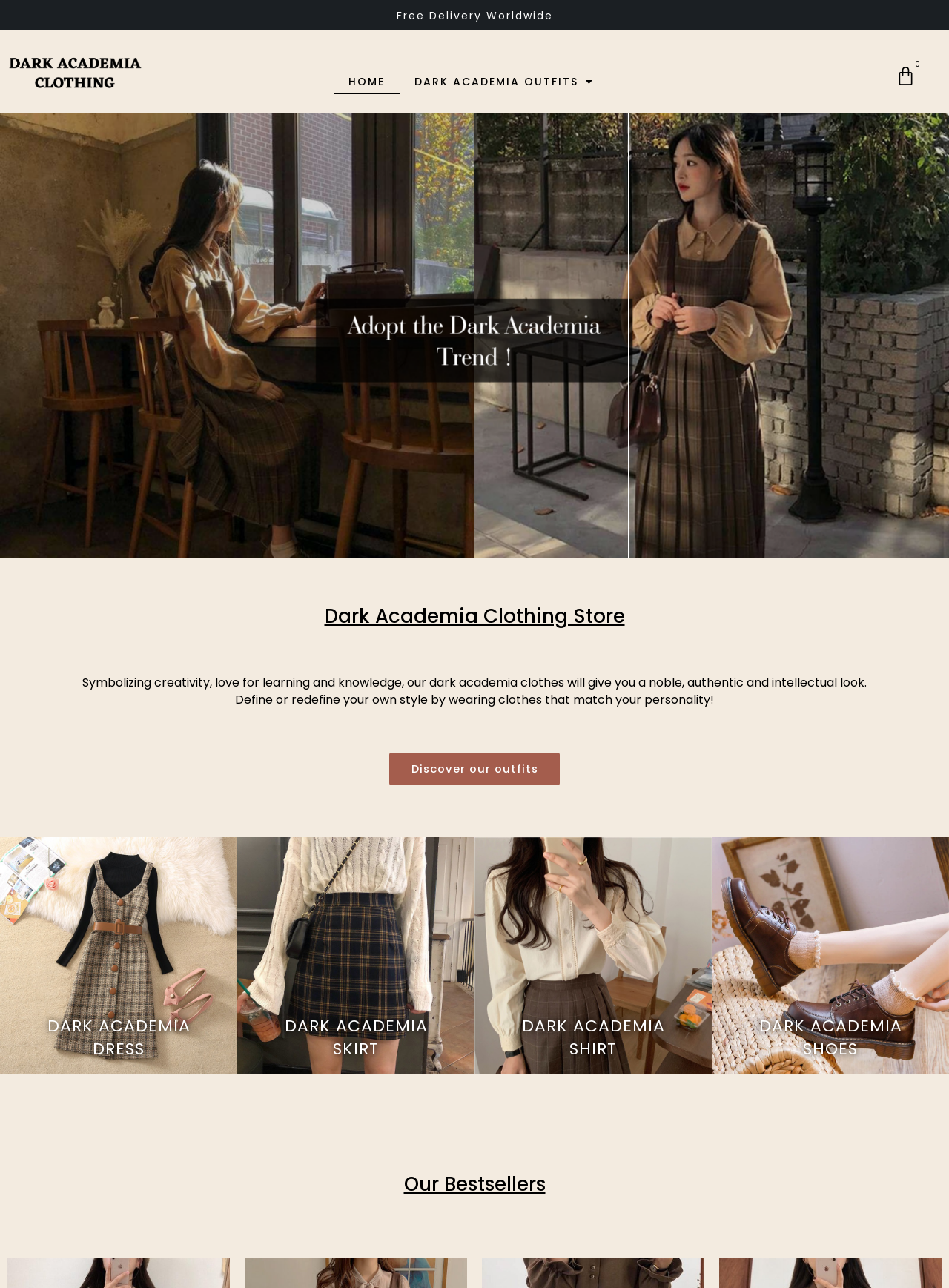Can you specify the bounding box coordinates of the area that needs to be clicked to fulfill the following instruction: "Check the cart"?

[0.919, 0.042, 0.989, 0.076]